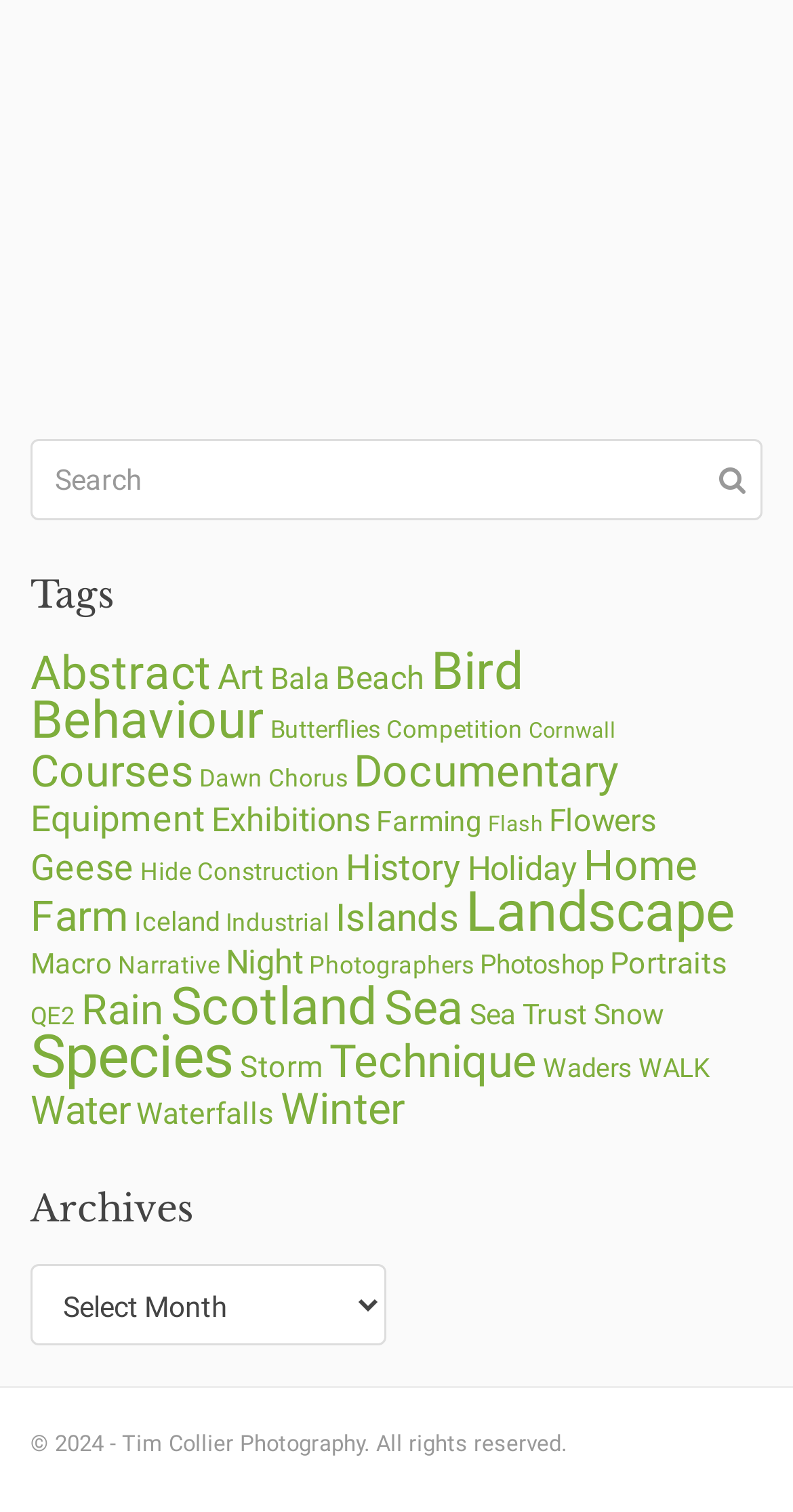Please provide the bounding box coordinates for the element that needs to be clicked to perform the instruction: "Search for something". The coordinates must consist of four float numbers between 0 and 1, formatted as [left, top, right, bottom].

[0.038, 0.29, 0.962, 0.344]